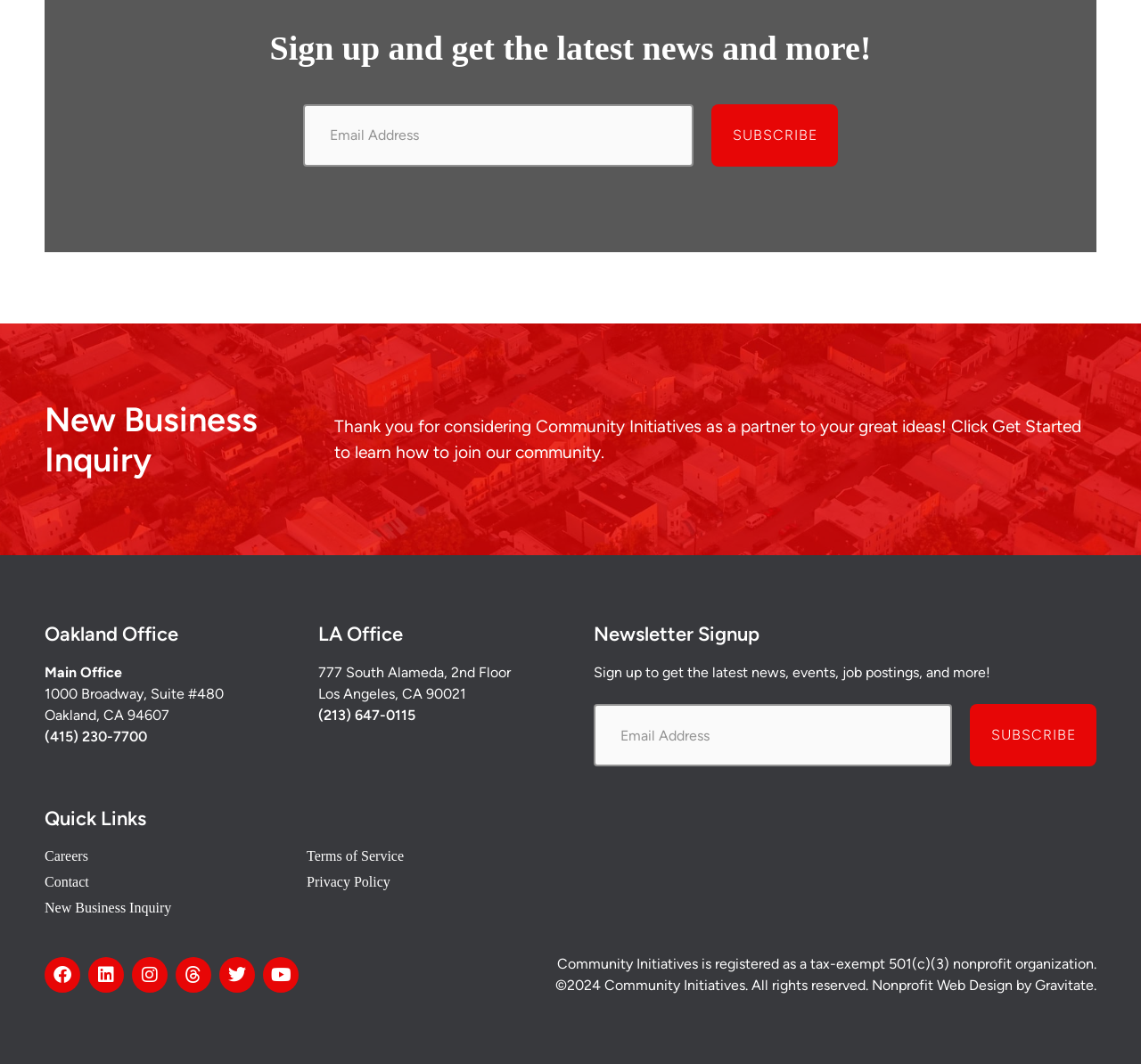Specify the bounding box coordinates of the area that needs to be clicked to achieve the following instruction: "Click Home".

None